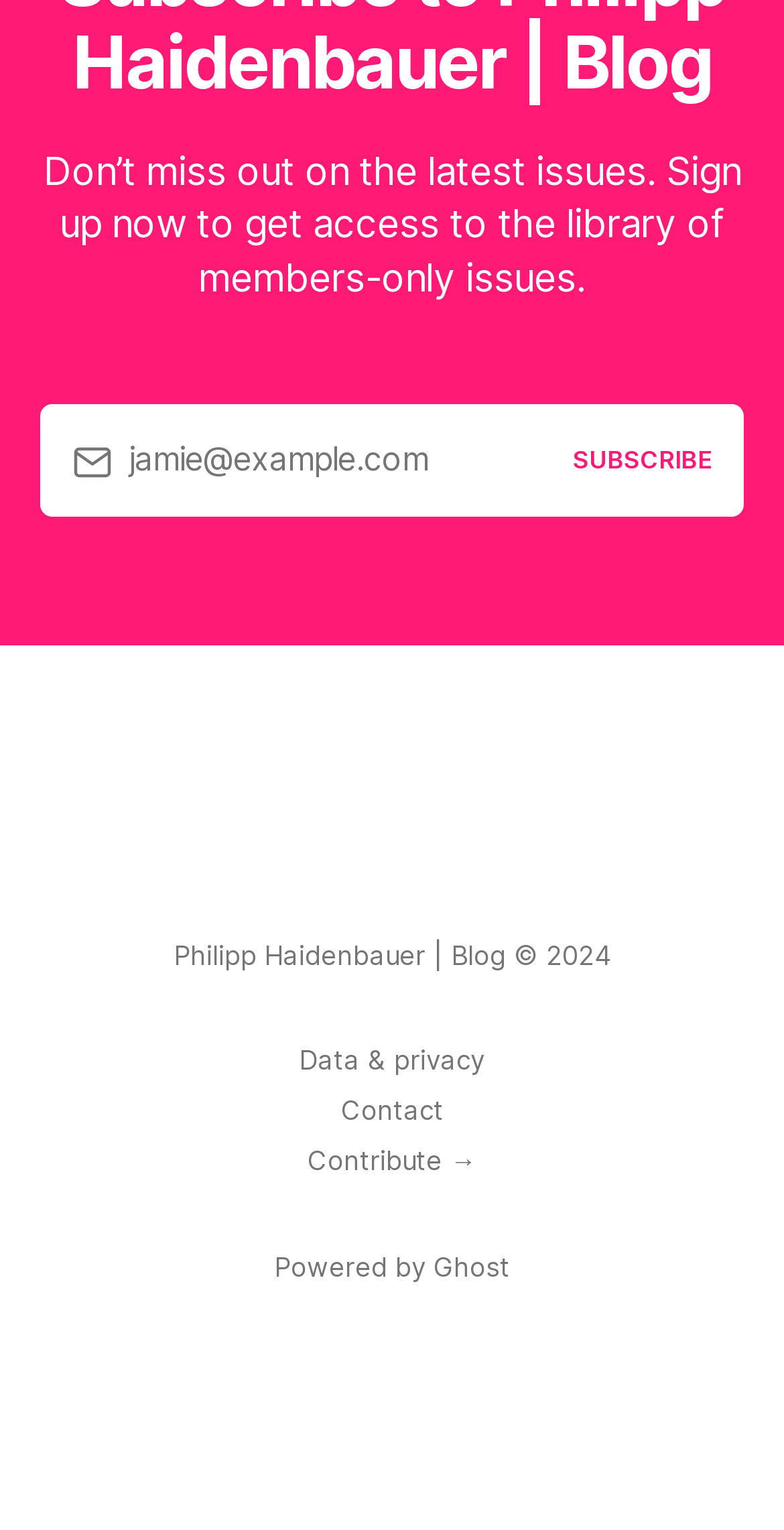Consider the image and give a detailed and elaborate answer to the question: 
What is the name of the blog owner?

The name 'Philipp Haidenbauer' is mentioned in the footer section of the webpage, specifically in the text 'Philipp Haidenbauer | Blog © 2024'.